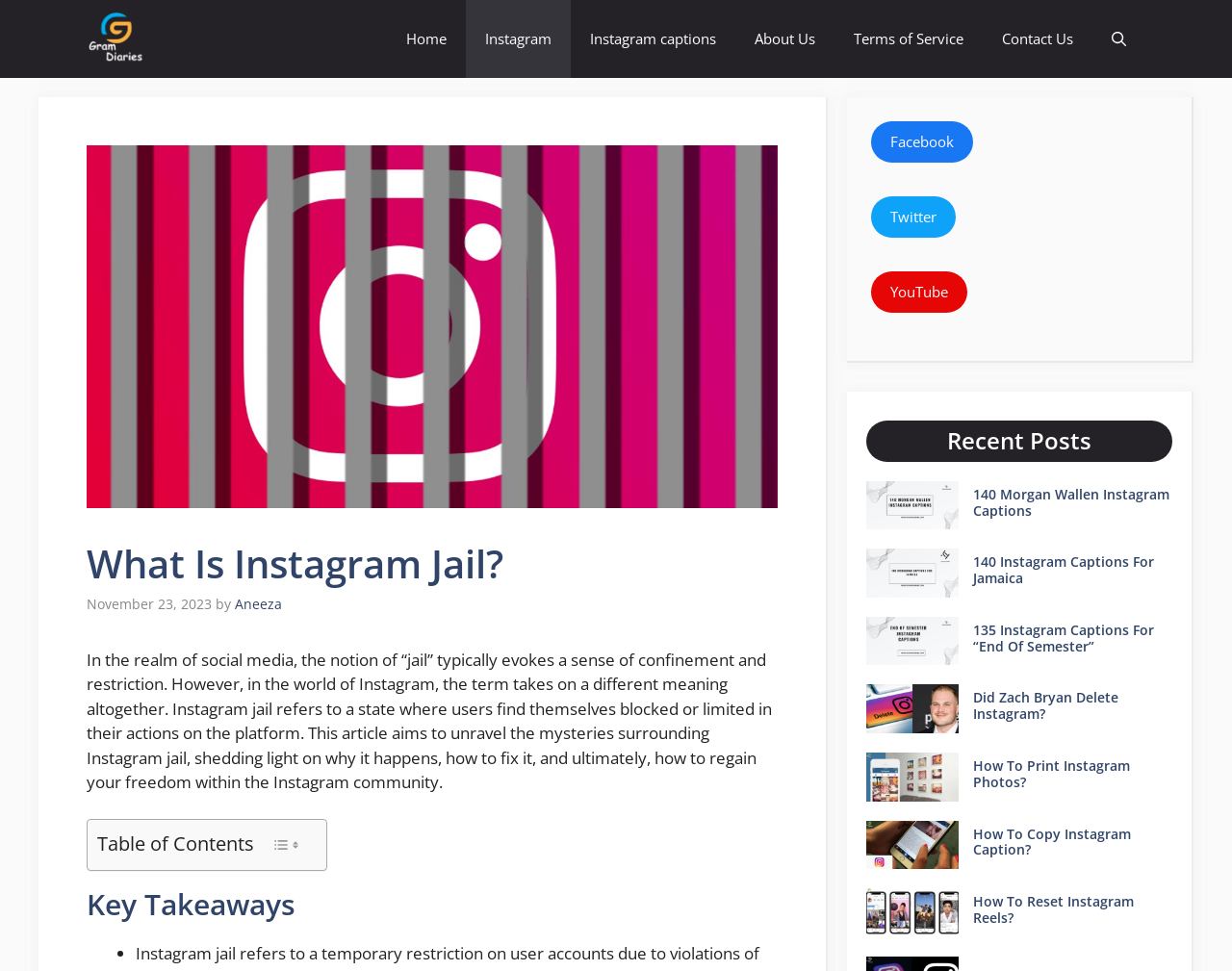Could you provide the bounding box coordinates for the portion of the screen to click to complete this instruction: "Toggle the table of contents"?

[0.214, 0.855, 0.249, 0.886]